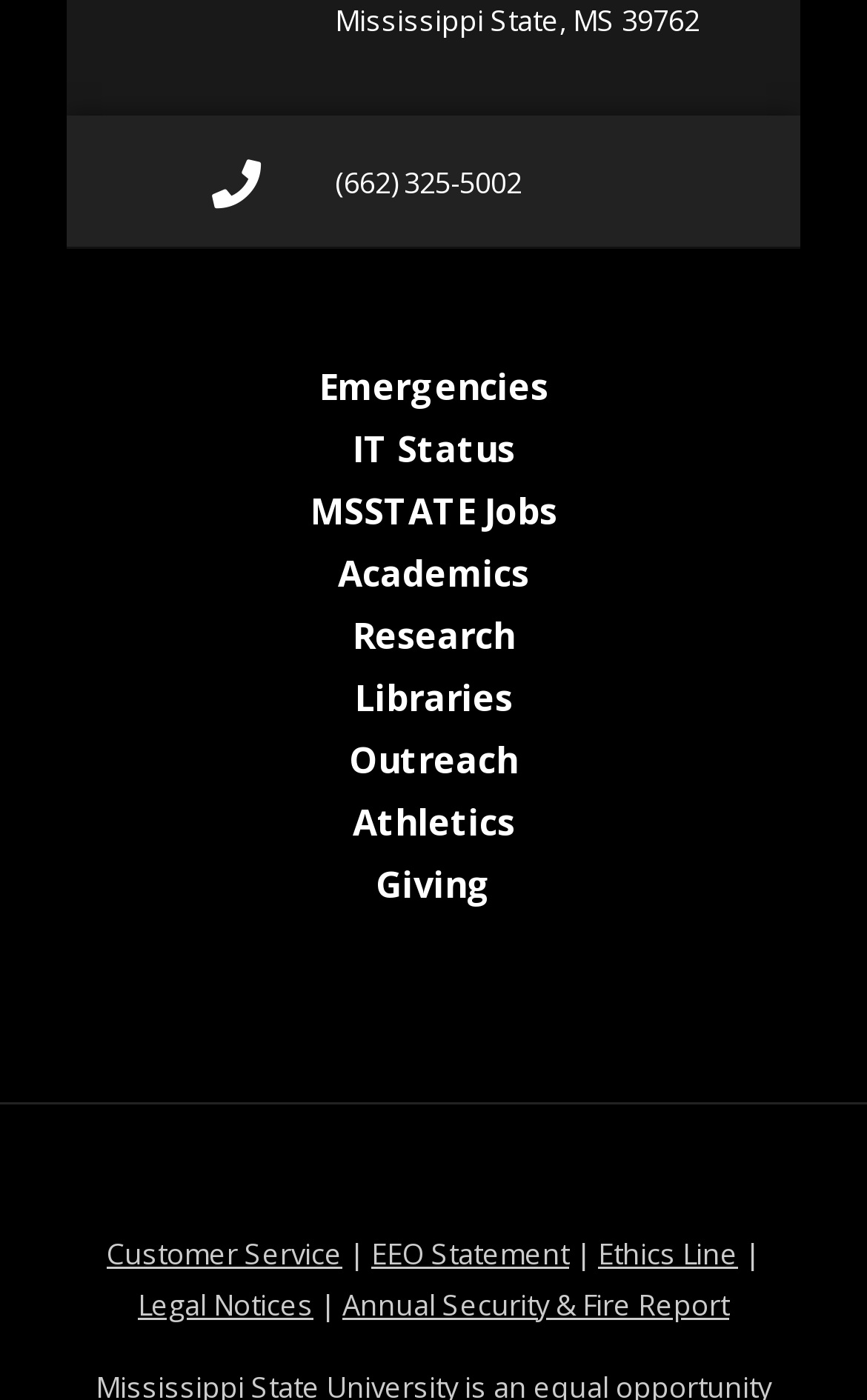What is the theme of the links at the bottom of the webpage?
Based on the screenshot, provide a one-word or short-phrase response.

University policies and services